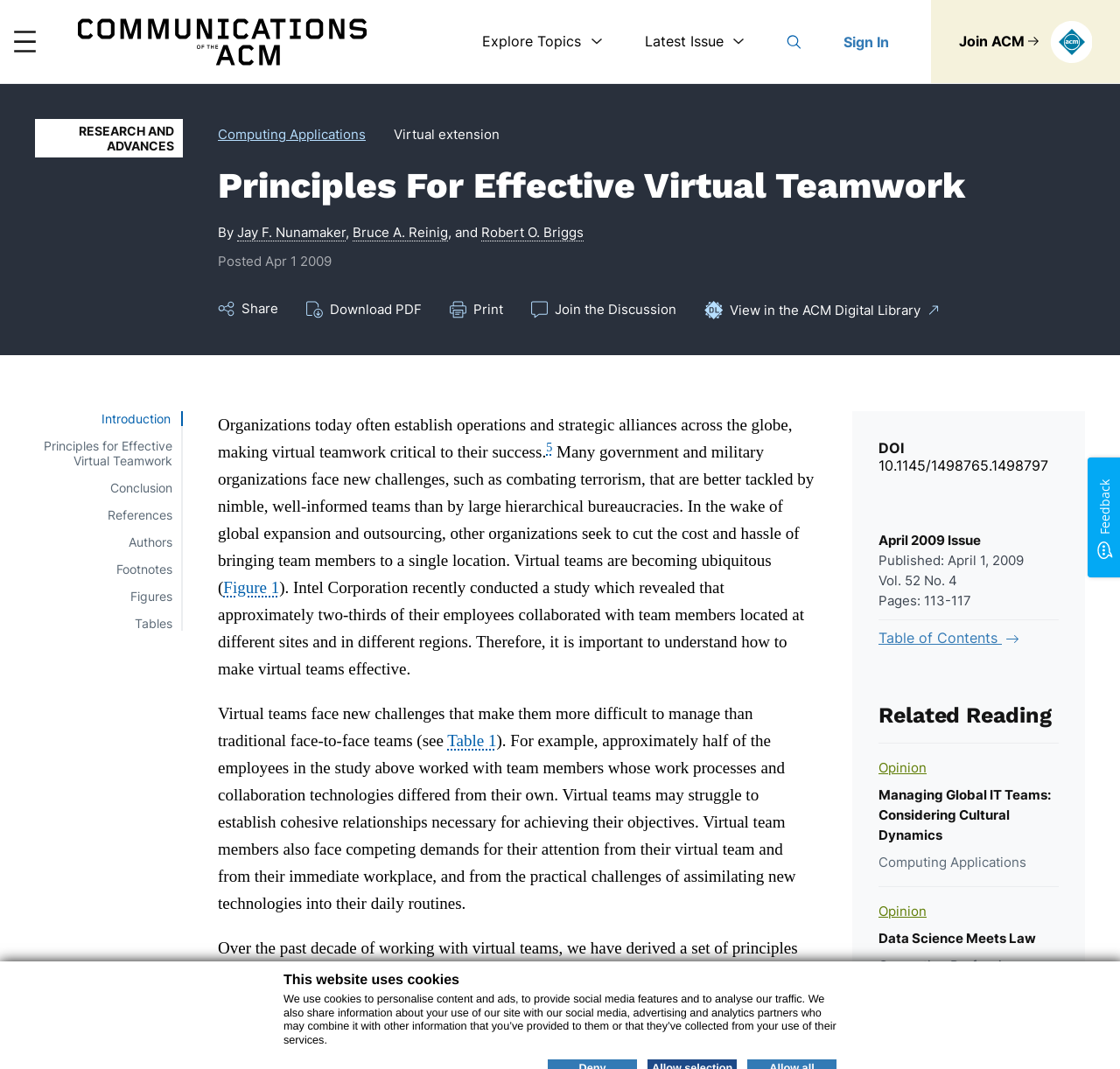How many authors are mentioned in the article?
Using the visual information, answer the question in a single word or phrase.

Three